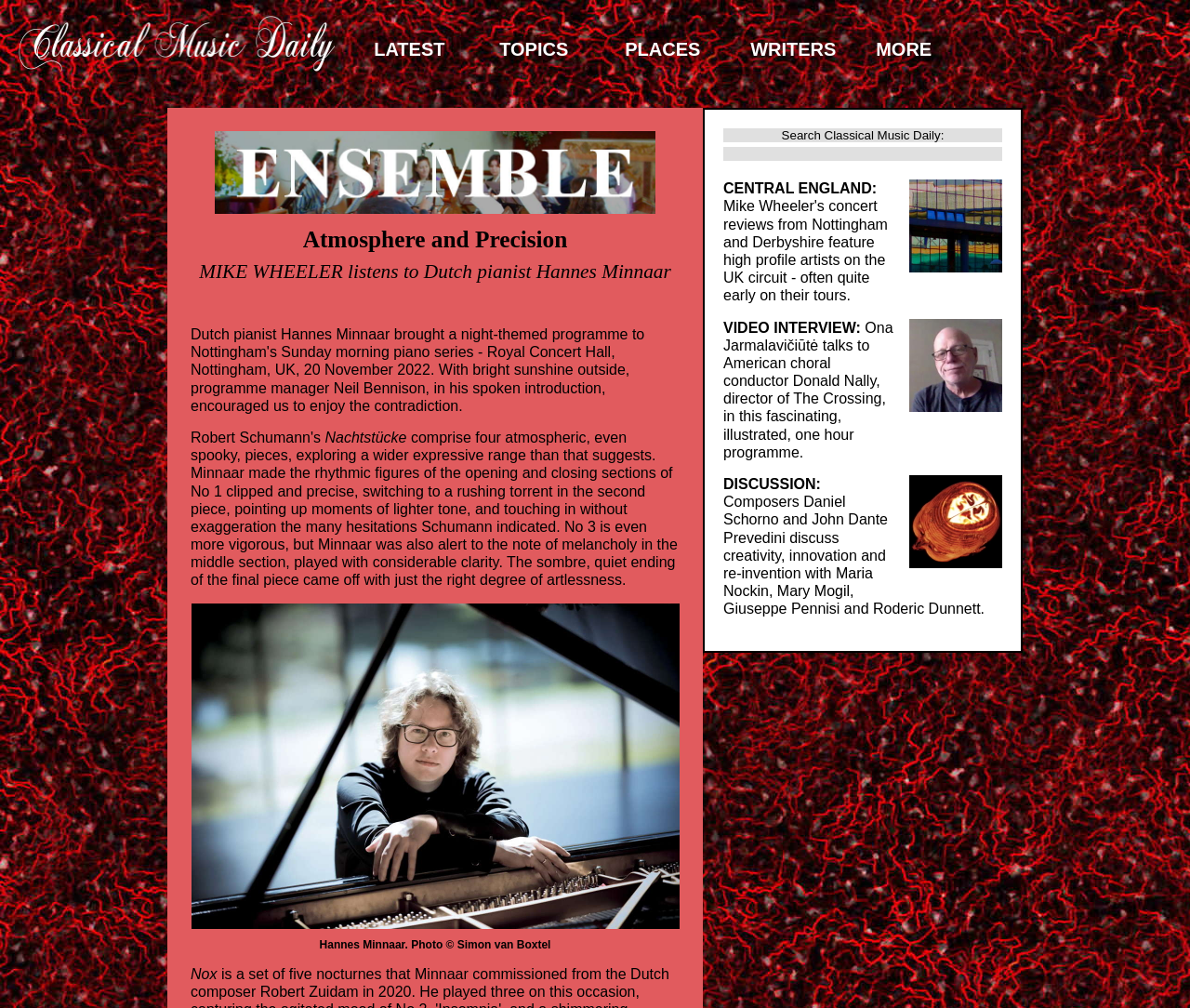Create an elaborate caption that covers all aspects of the webpage.

The webpage appears to be a music review website, with a focus on classical music. At the top, there is a logo image of "Classical Music Daily" on the left, followed by a row of links to different sections of the website, including "LATEST", "TOPICS", "PLACES", "WRITERS", and "MORE". 

Below this, there is a search bar with a button labeled "Search Classical Music Daily:" and a textbox to input search queries. To the right of the search bar, there is an image of the Nottingham Royal Concert Hall.

The main content of the webpage is divided into several sections. On the left, there is a section with a heading "Ensemble" and an image of a musical ensemble. Below this, there are two headings, "Atmosphere and Precision" and "MIKE WHEELER listens to Dutch pianist Hannes Minnaar", which introduce a music review article.

The article discusses a performance by Dutch pianist Hannes Minnaar, with a focus on his interpretation of Schumann's Nachtstücke. The text describes Minnaar's playing style, highlighting his ability to convey a range of emotions and moods. There is also an image of Hannes Minnaar on the right side of the article.

Interspersed with the article are links to other content, including a video interview with American choral conductor Donald Nally, a discussion with composers Daniel Schorno and John Dante Prevedini, and a review of a concert in Central England. Each of these links is accompanied by an image, including a photo of Donald Nally and a still frame from a video.